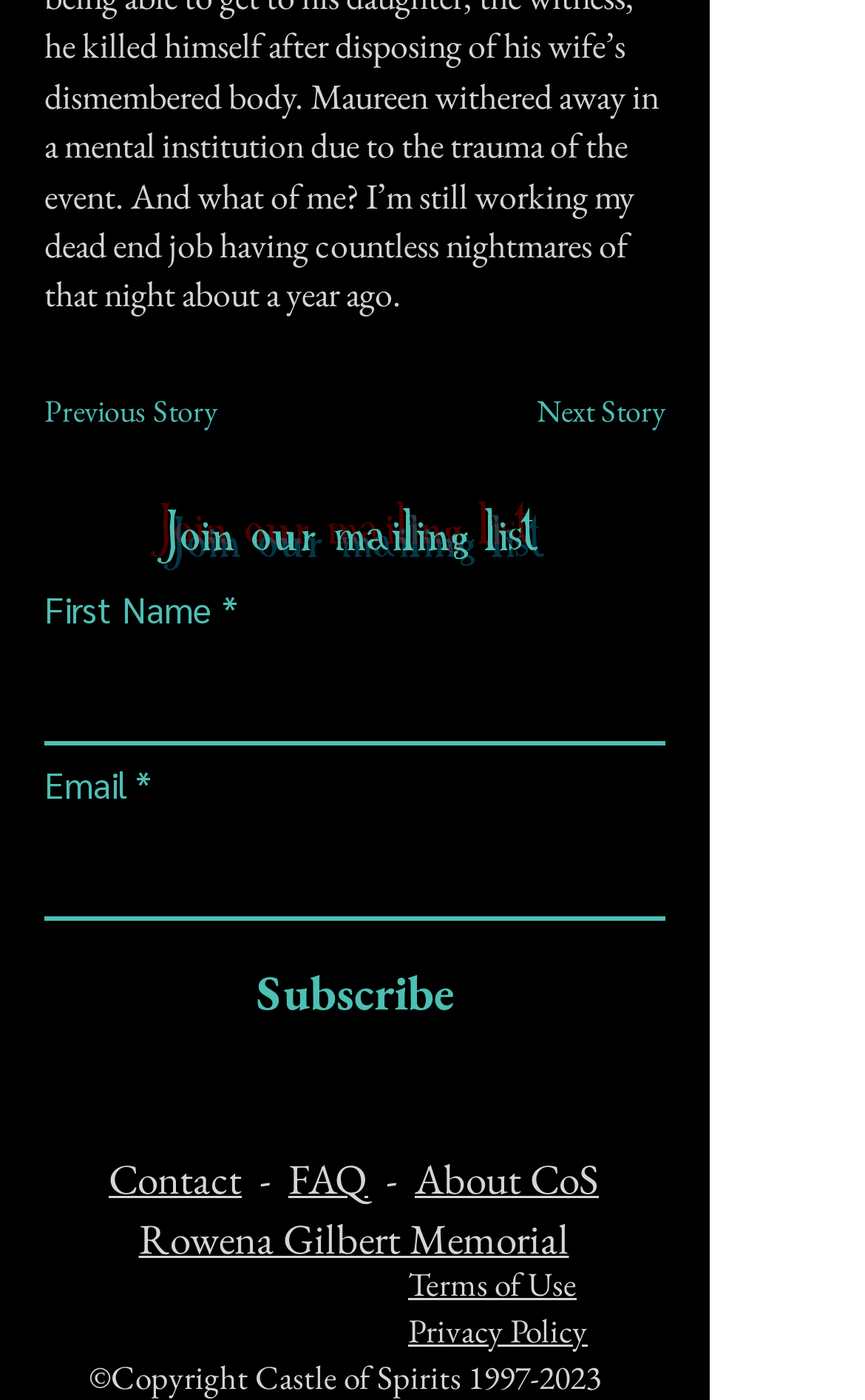Find the bounding box coordinates for the area you need to click to carry out the instruction: "View the terms of use". The coordinates should be four float numbers between 0 and 1, indicated as [left, top, right, bottom].

[0.472, 0.902, 0.667, 0.932]